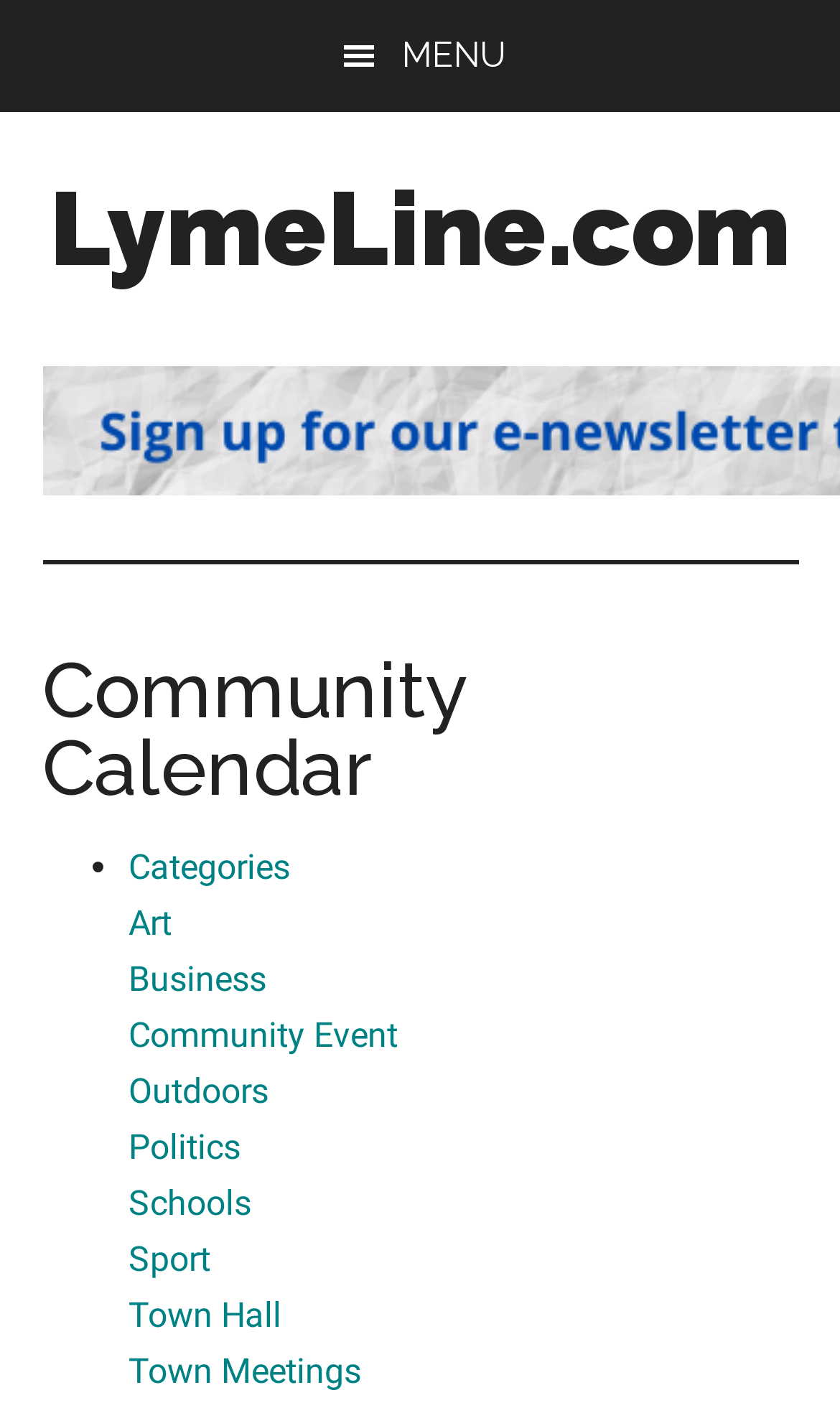Can you find the bounding box coordinates for the UI element given this description: "Business"? Provide the coordinates as four float numbers between 0 and 1: [left, top, right, bottom].

[0.153, 0.681, 0.317, 0.71]